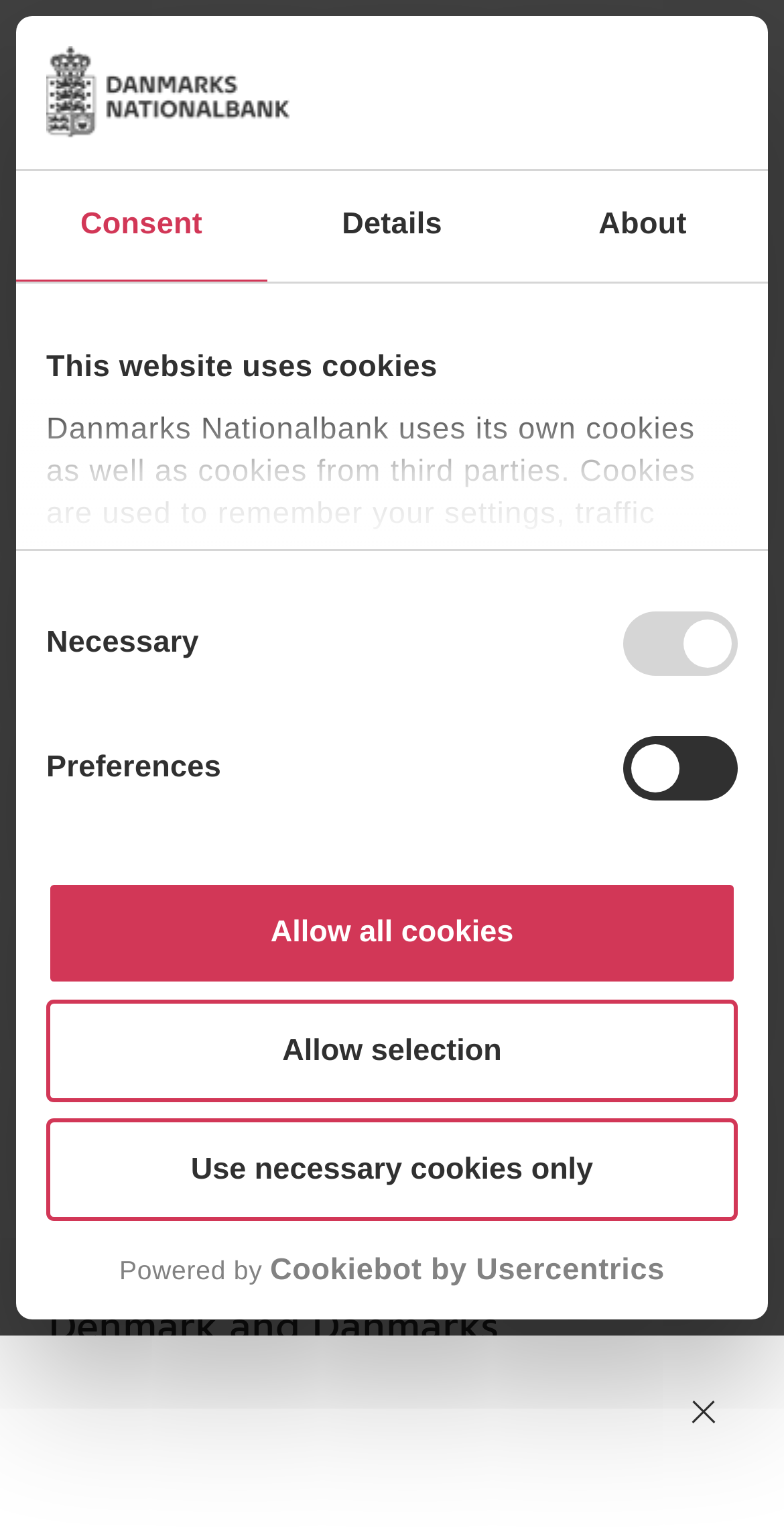Provide the bounding box coordinates for the specified HTML element described in this description: "Use necessary cookies only". The coordinates should be four float numbers ranging from 0 to 1, in the format [left, top, right, bottom].

[0.059, 0.727, 0.941, 0.794]